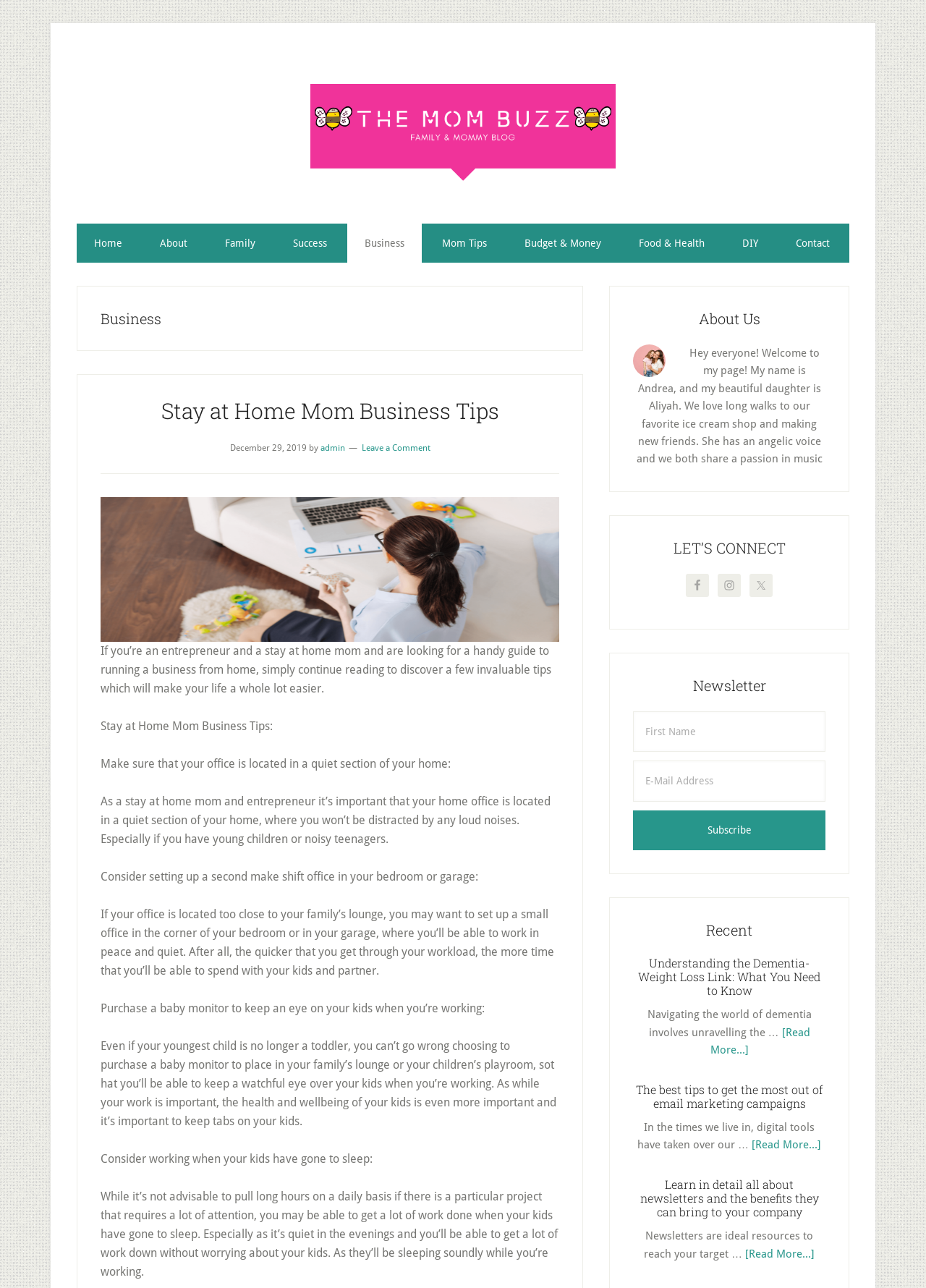Pinpoint the bounding box coordinates of the clickable element to carry out the following instruction: "Subscribe to the newsletter."

[0.684, 0.629, 0.891, 0.66]